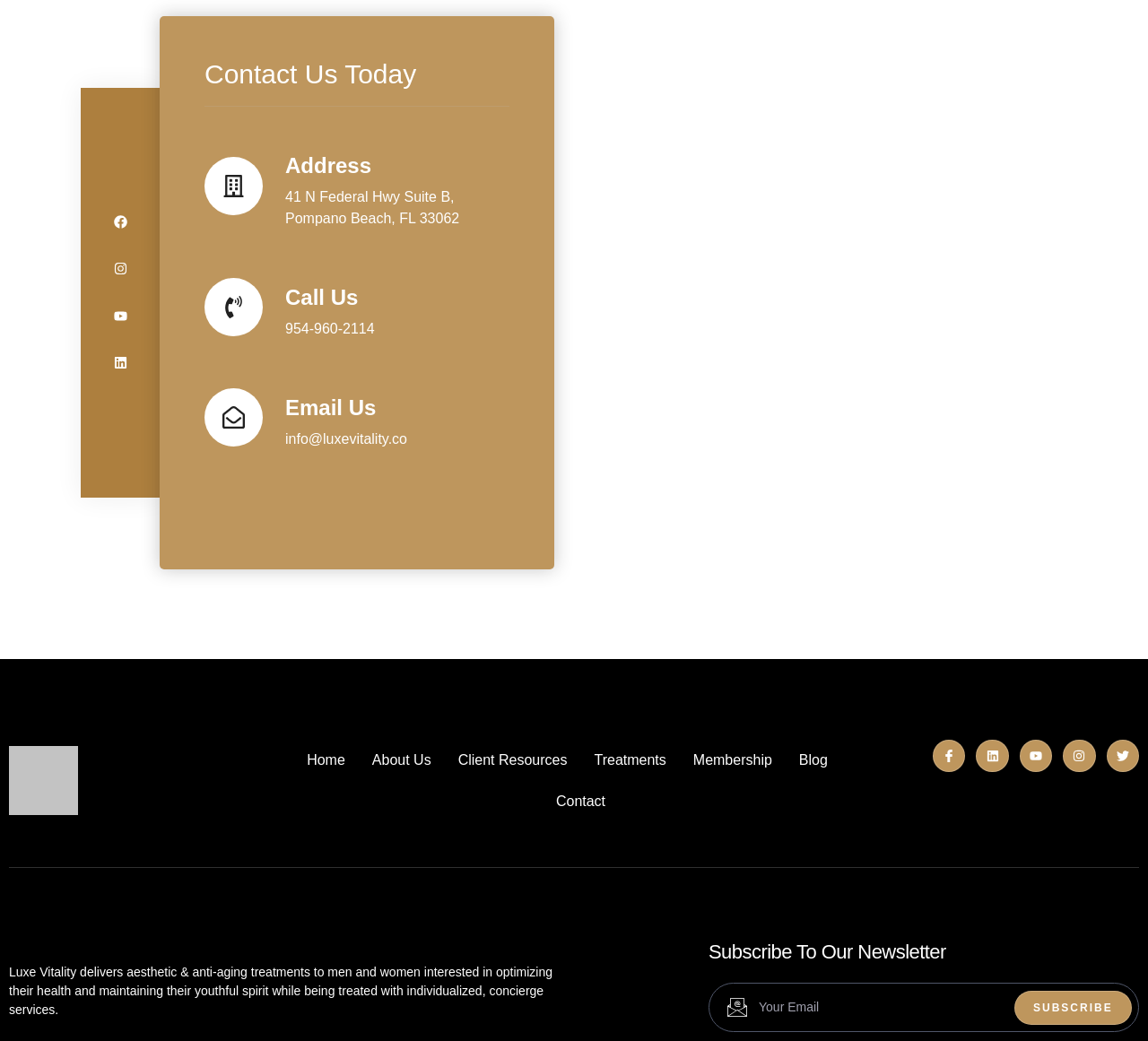Determine the bounding box coordinates for the region that must be clicked to execute the following instruction: "Click on Call Us link".

[0.248, 0.273, 0.312, 0.297]